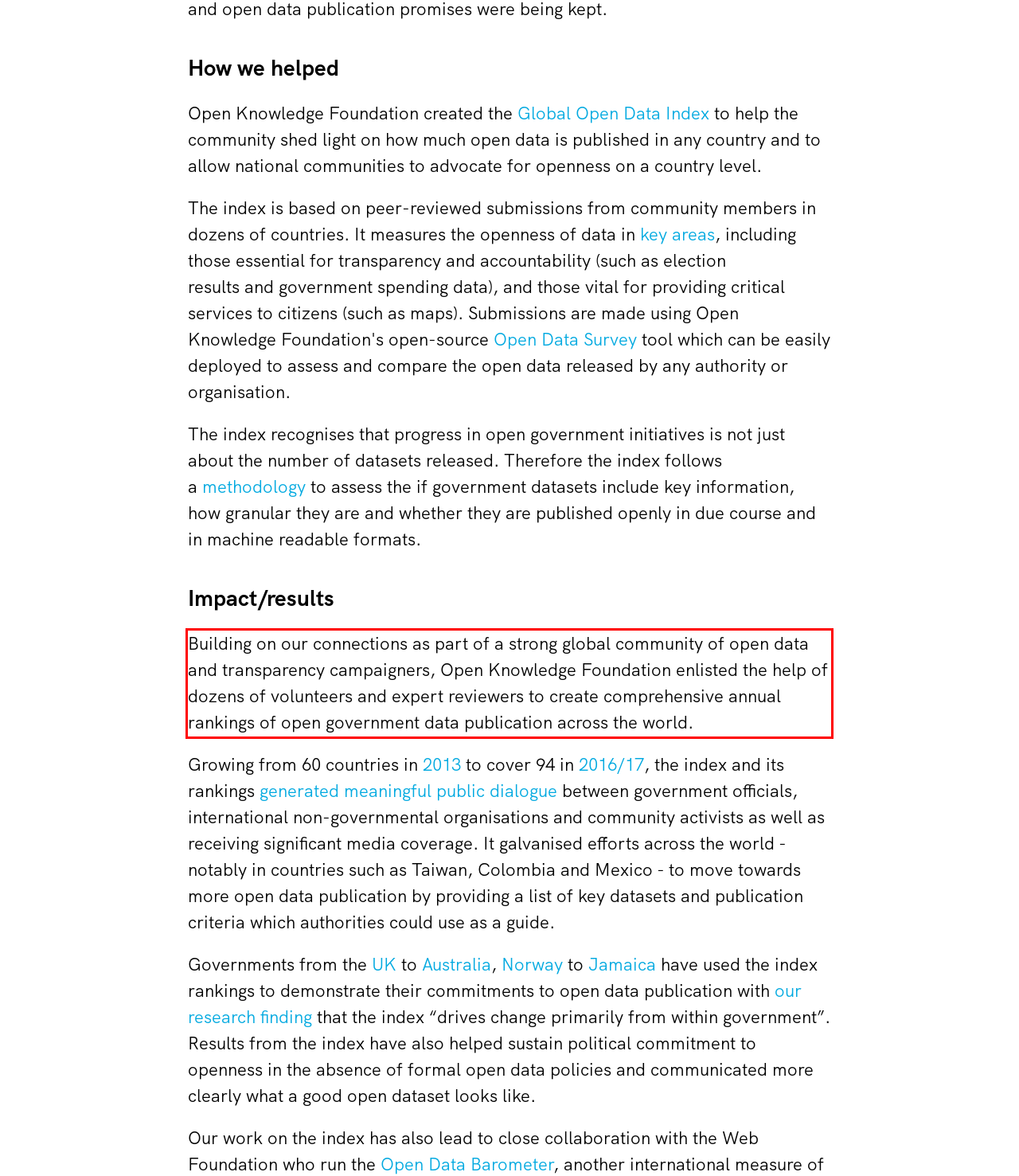Using the provided webpage screenshot, identify and read the text within the red rectangle bounding box.

Building on our connections as part of a strong global community of open data and transparency campaigners, Open Knowledge Foundation enlisted the help of dozens of volunteers and expert reviewers to create comprehensive annual rankings of open government data publication across the world.